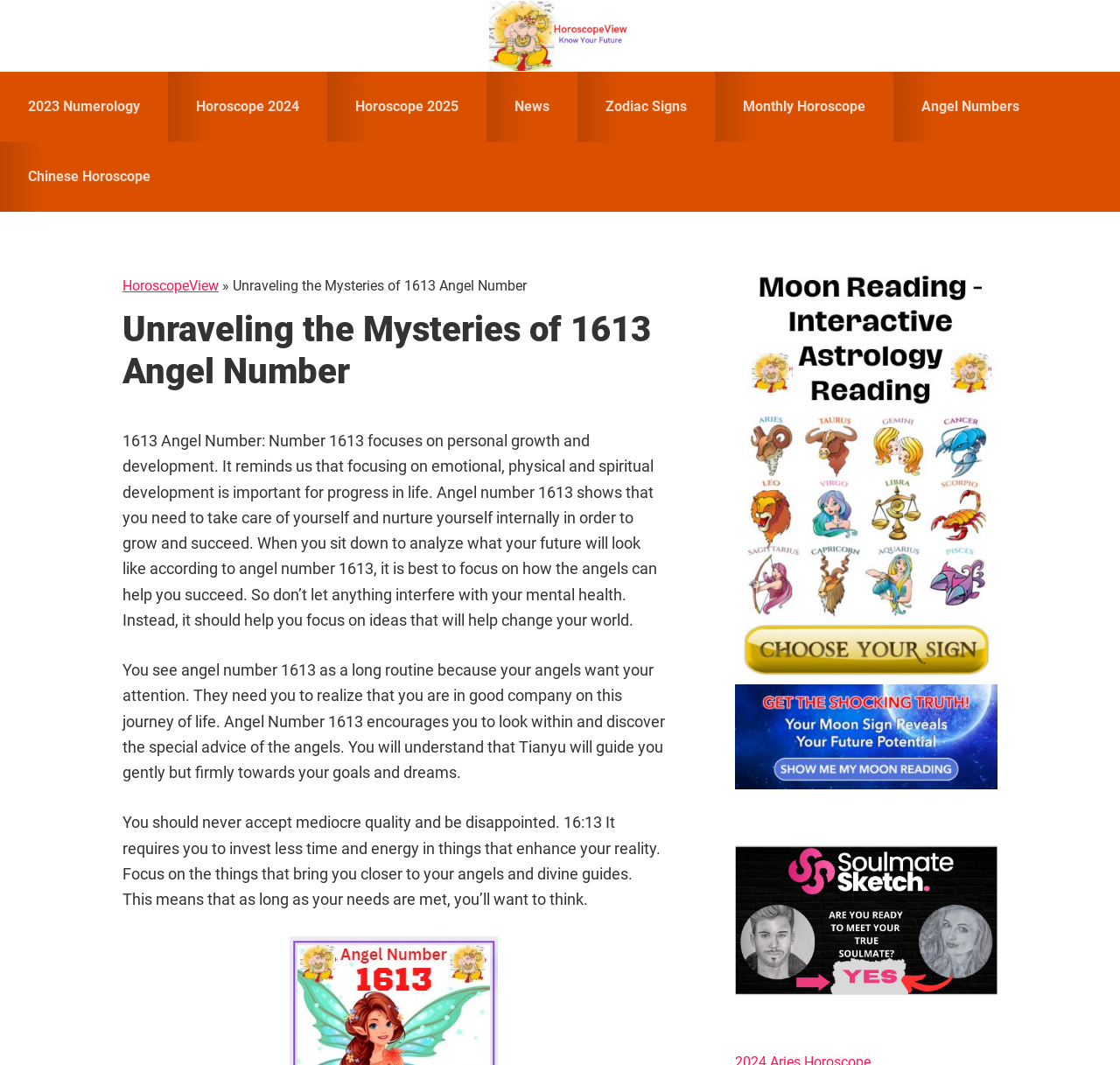Use a single word or phrase to answer the question: 
How many paragraphs of text are in the main content section?

3